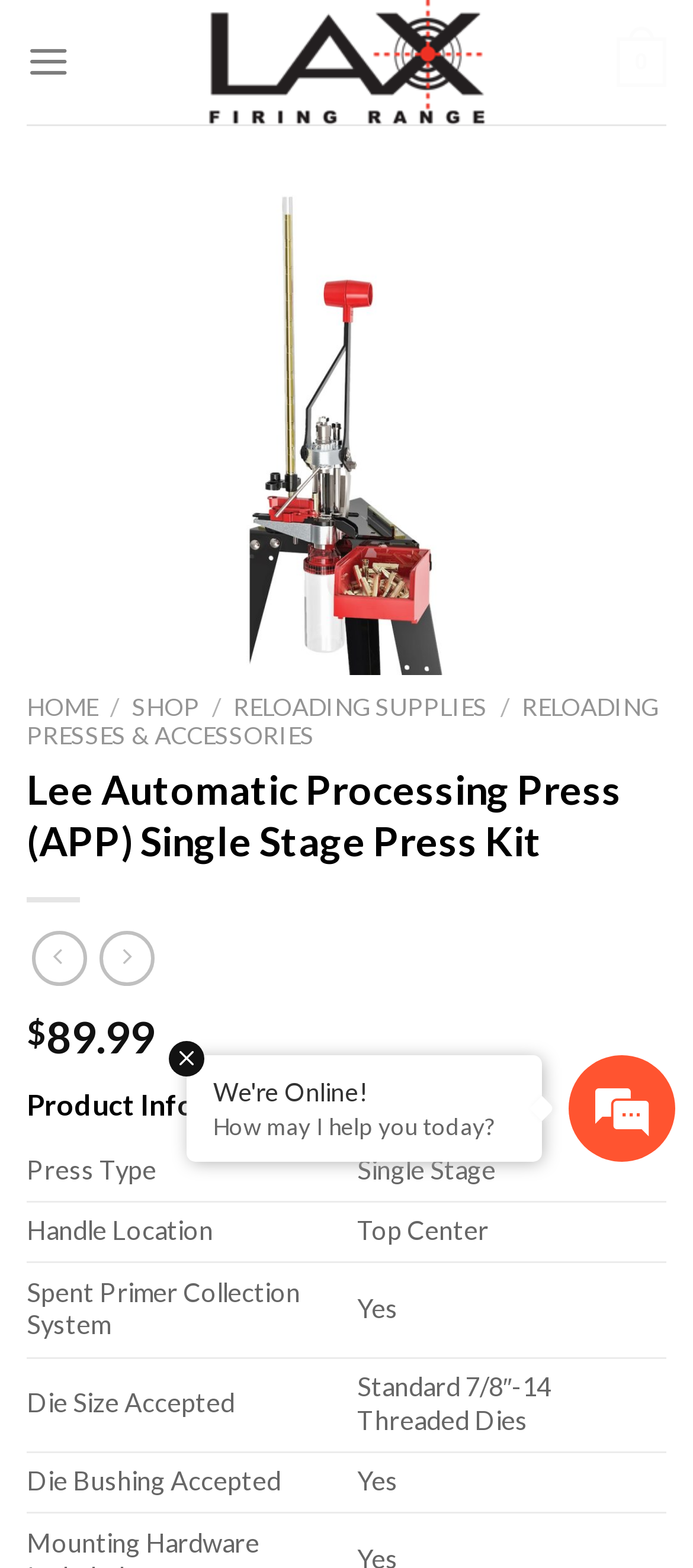With reference to the image, please provide a detailed answer to the following question: What is the name of the product?

I found the product name by looking at the heading element with the text 'Lee Automatic Processing Press (APP) Single Stage Press Kit' which is located at the top of the webpage.